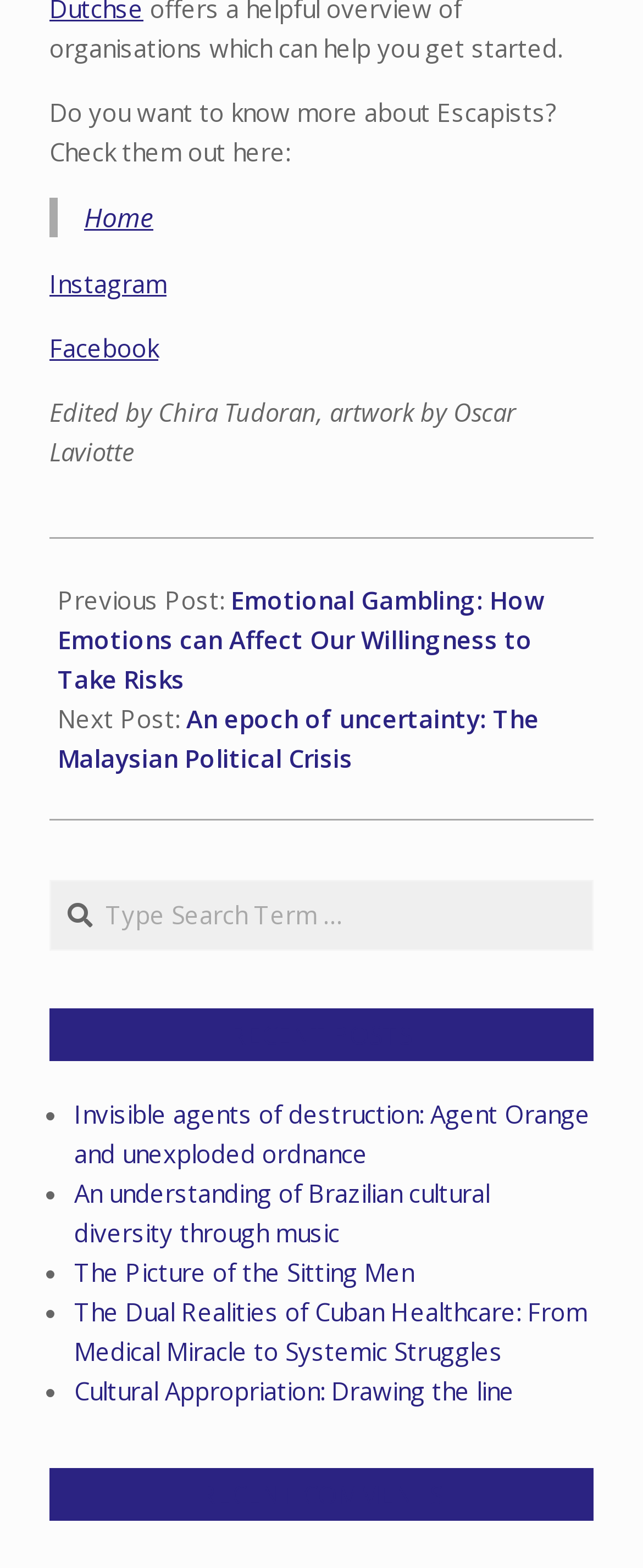Please specify the bounding box coordinates in the format (top-left x, top-left y, bottom-right x, bottom-right y), with values ranging from 0 to 1. Identify the bounding box for the UI component described as follows: Register Here

None